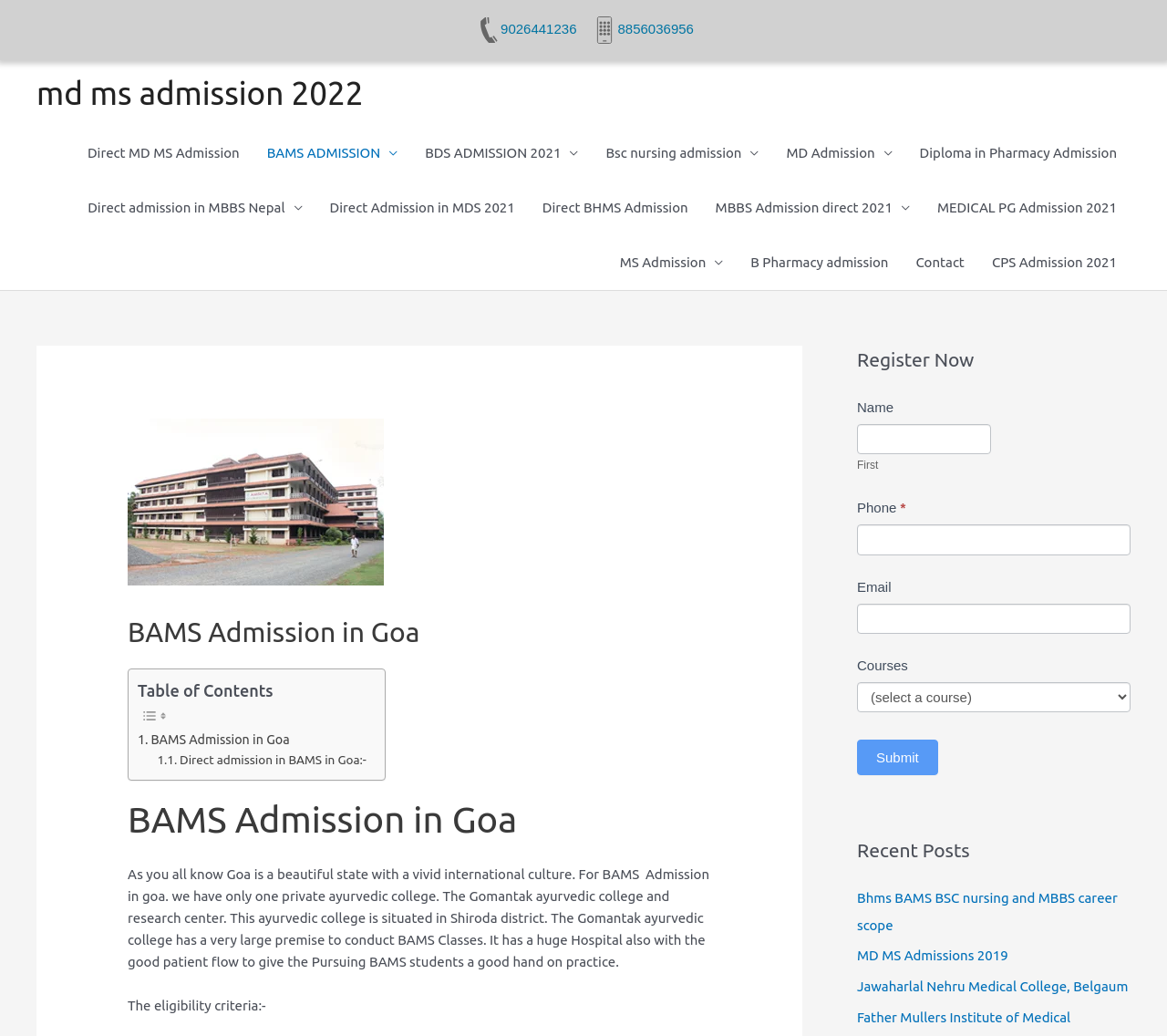Provide the bounding box coordinates of the HTML element described by the text: "Jawaharlal Nehru Medical College, Belgaum". The coordinates should be in the format [left, top, right, bottom] with values between 0 and 1.

[0.734, 0.945, 0.967, 0.96]